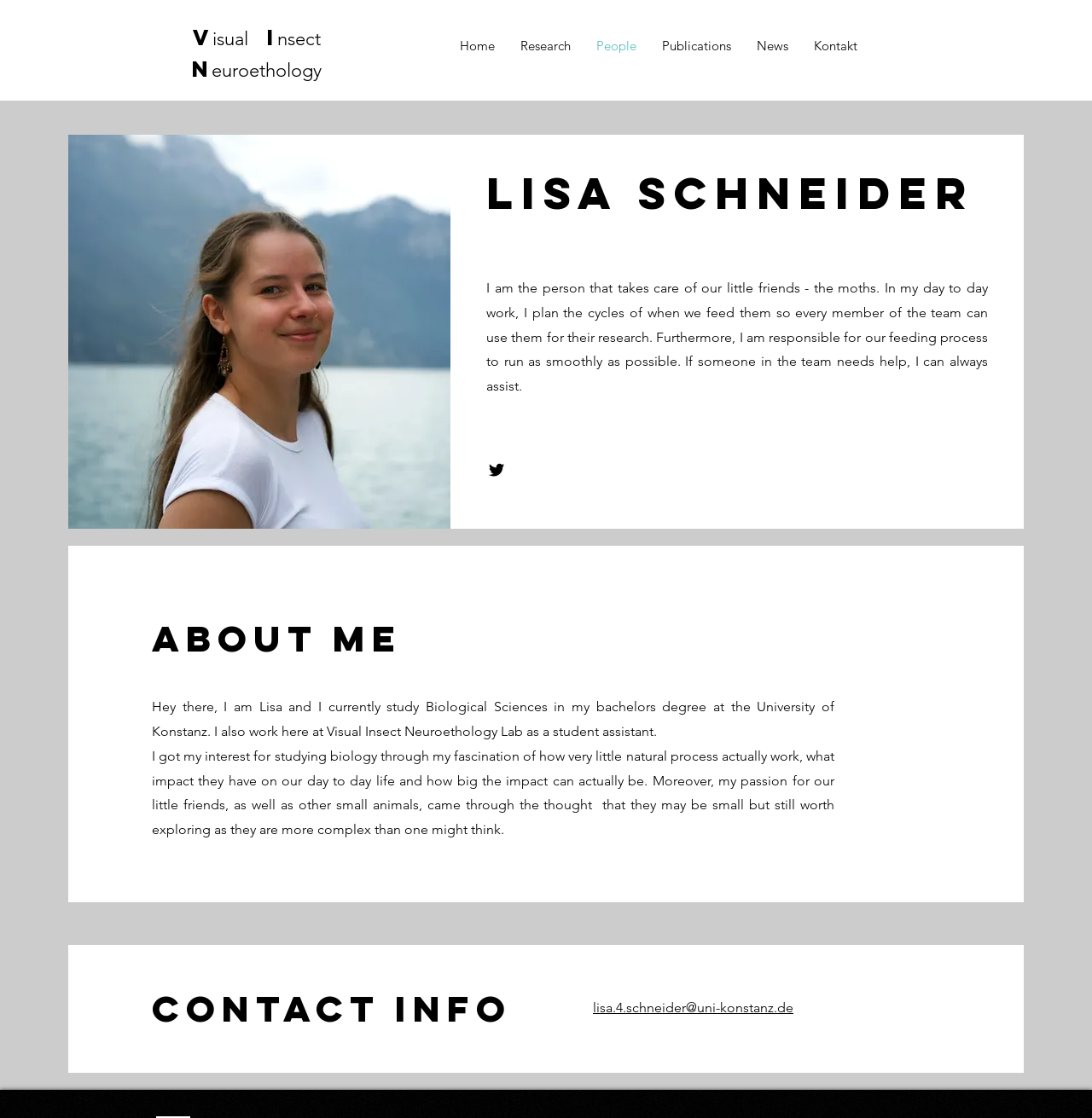Find the bounding box coordinates of the element I should click to carry out the following instruction: "Learn about Lisa's role in the lab".

[0.445, 0.25, 0.905, 0.353]